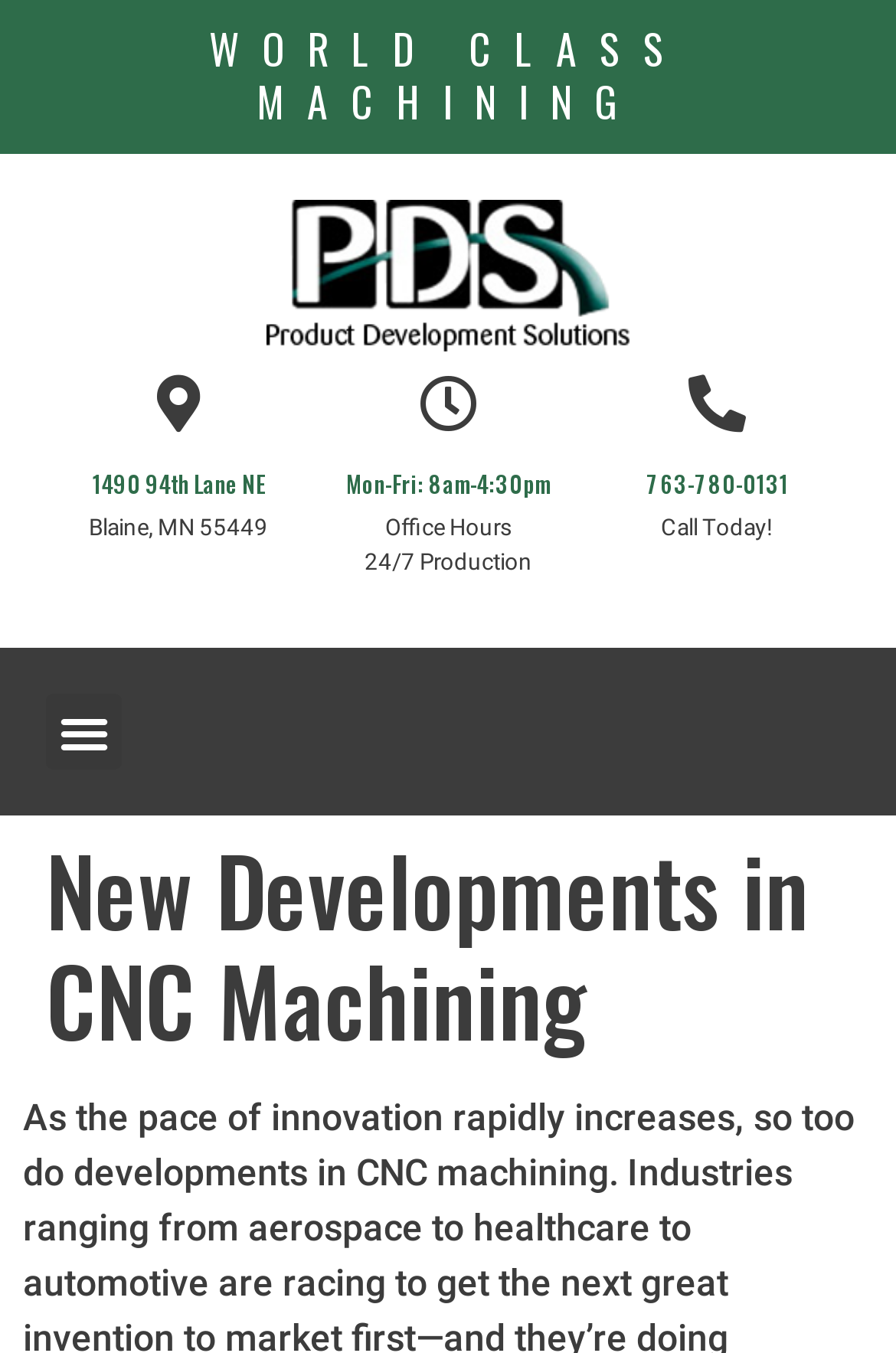Offer a comprehensive description of the webpage’s content and structure.

The webpage is about Product Development Solutions, highlighting new developments in the CNC machining industry. At the top, there is a large heading "WORLD CLASS MACHINING" that spans almost the entire width of the page. Below it, on the left side, is the PDS logo, which is an image linked to the company's website. 

On the right side, there is a section with the company's address, "1490 94th Lane NE, Blaine, MN 55449", and office hours, "Mon-Fri: 8am-4:30pm", along with a note about 24/7 production. Below this section, there is a phone number, "763-780-0131", with a call-to-action "Call Today!".

On the top-right corner, there is a menu toggle button that allows users to expand or collapse the menu. When expanded, the menu displays a header with the title "New Developments in CNC Machining".